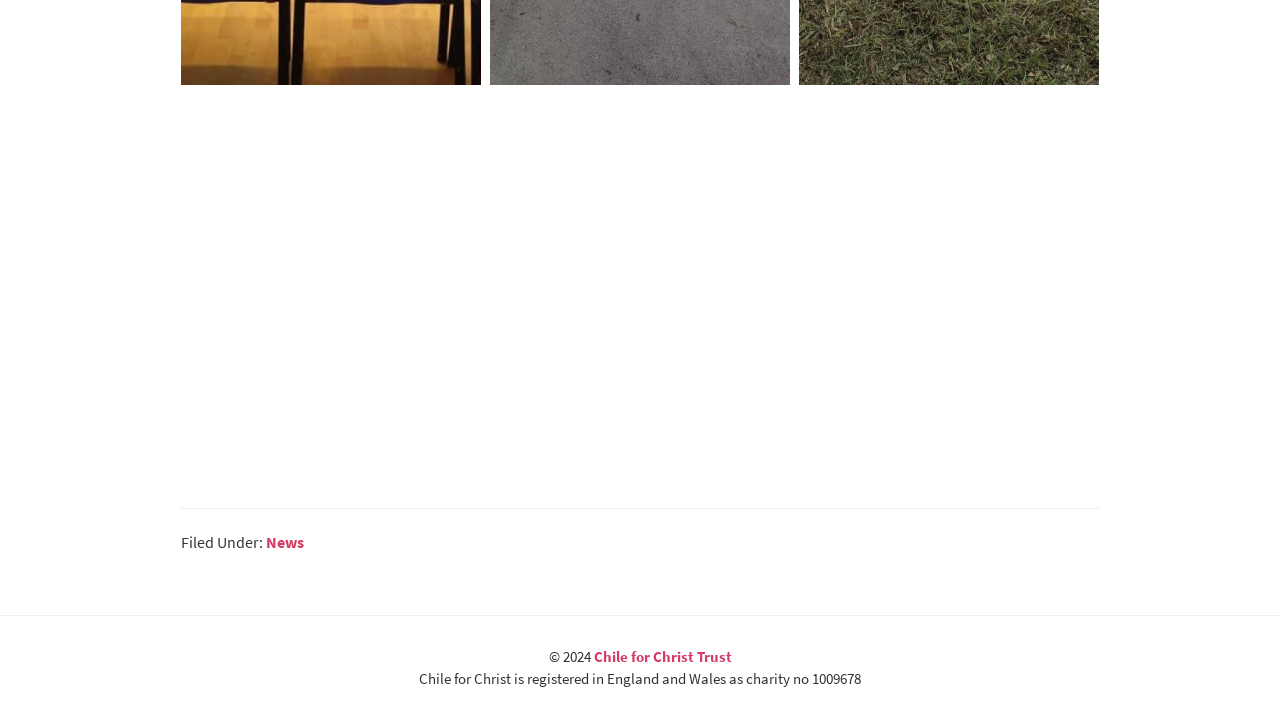Find the coordinates for the bounding box of the element with this description: "News".

[0.208, 0.737, 0.238, 0.765]